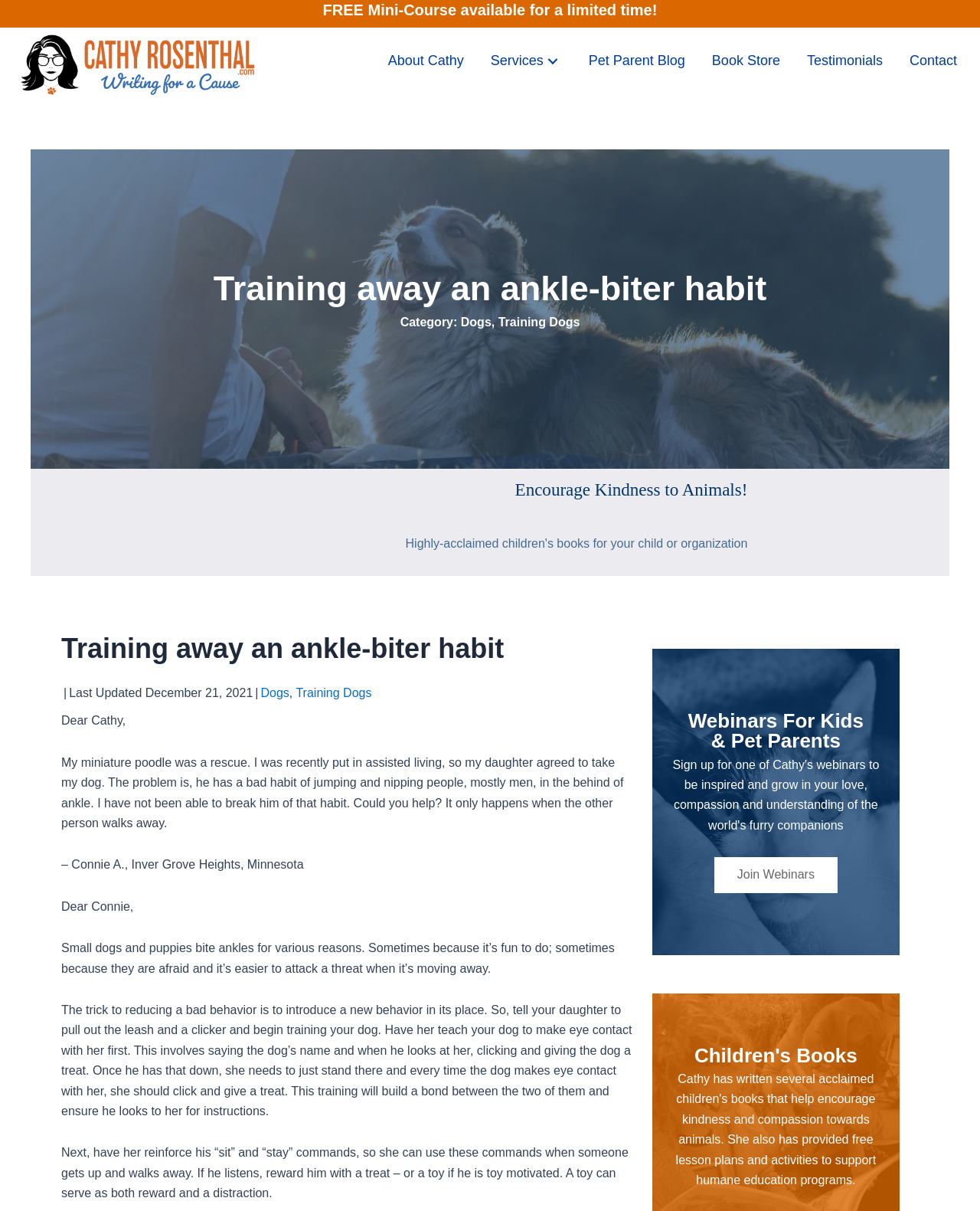What is the name of the person who wrote the letter to Cathy?
Ensure your answer is thorough and detailed.

I found the name of the person who wrote the letter to Cathy by looking at the StaticText element with ID 277, which contains the text '– Connie A., Inver Grove Heights, Minnesota'. This text indicates that Connie A. is the person who wrote the letter.